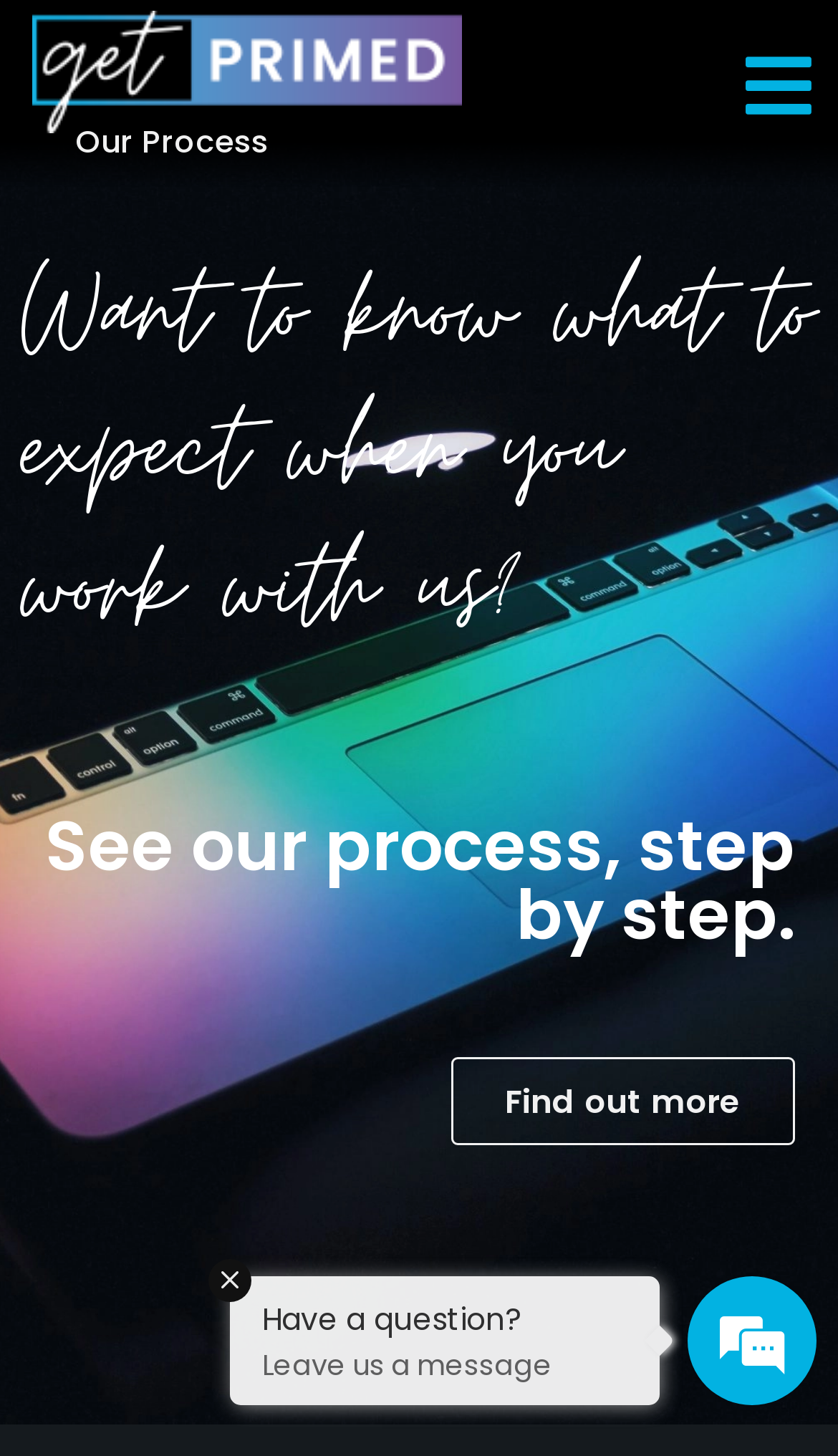Summarize the webpage in an elaborate manner.

The webpage is about the process of working with a company, with a focus on what to expect. At the top left, there is a link and an image with the text "Get Primed". Next to it, there is a heading that reads "Our Process". 

Below the heading, there is a paragraph that asks "Want to know what to expect when you work with us?" This is followed by another paragraph that says "See our process, step by step." 

On the right side of the page, near the top, there is a link with no text. Below the middle of the page, there is a link that says "Find out more". 

At the bottom of the page, there is a section that asks "Have a question?" and invites users to "Leave us a message". This section is emphasized with some visual styling.